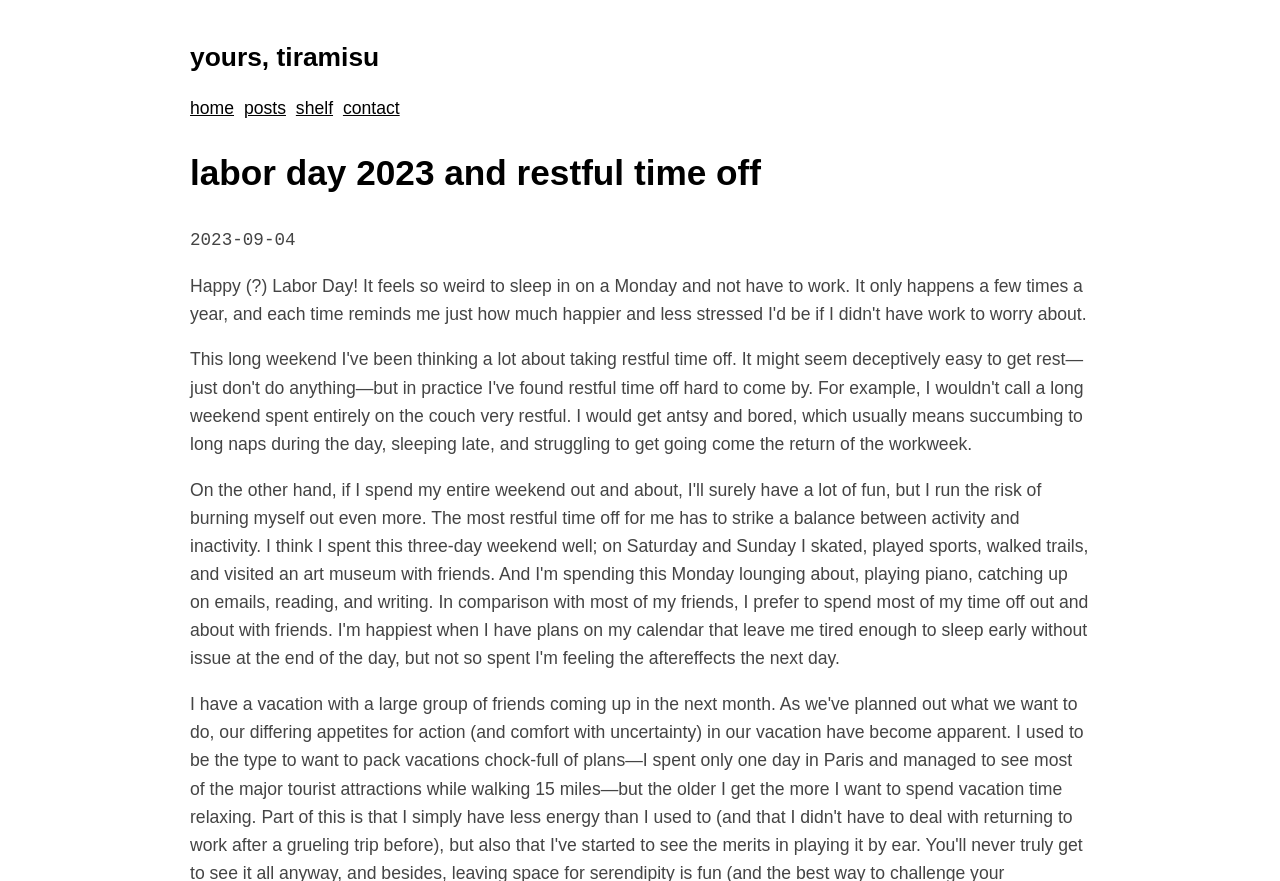What is the date of the Labor Day mentioned?
Provide a comprehensive and detailed answer to the question.

I found the date by looking at the time element on the webpage, which is located below the main heading. The time element contains the text '2023-09-04', which indicates the date of the Labor Day mentioned.